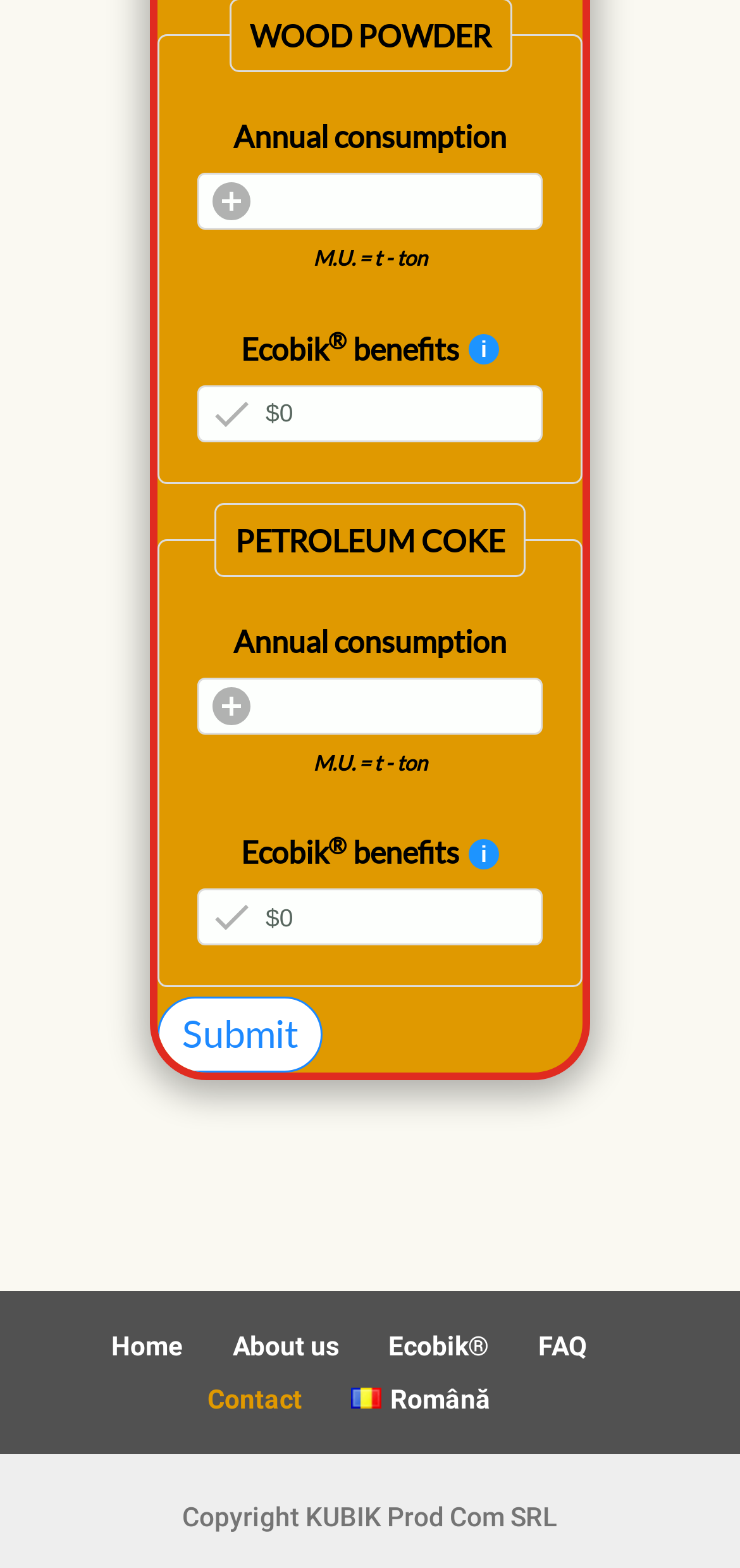What is the unit of measurement for Annual consumption?
Look at the image and respond with a one-word or short phrase answer.

ton